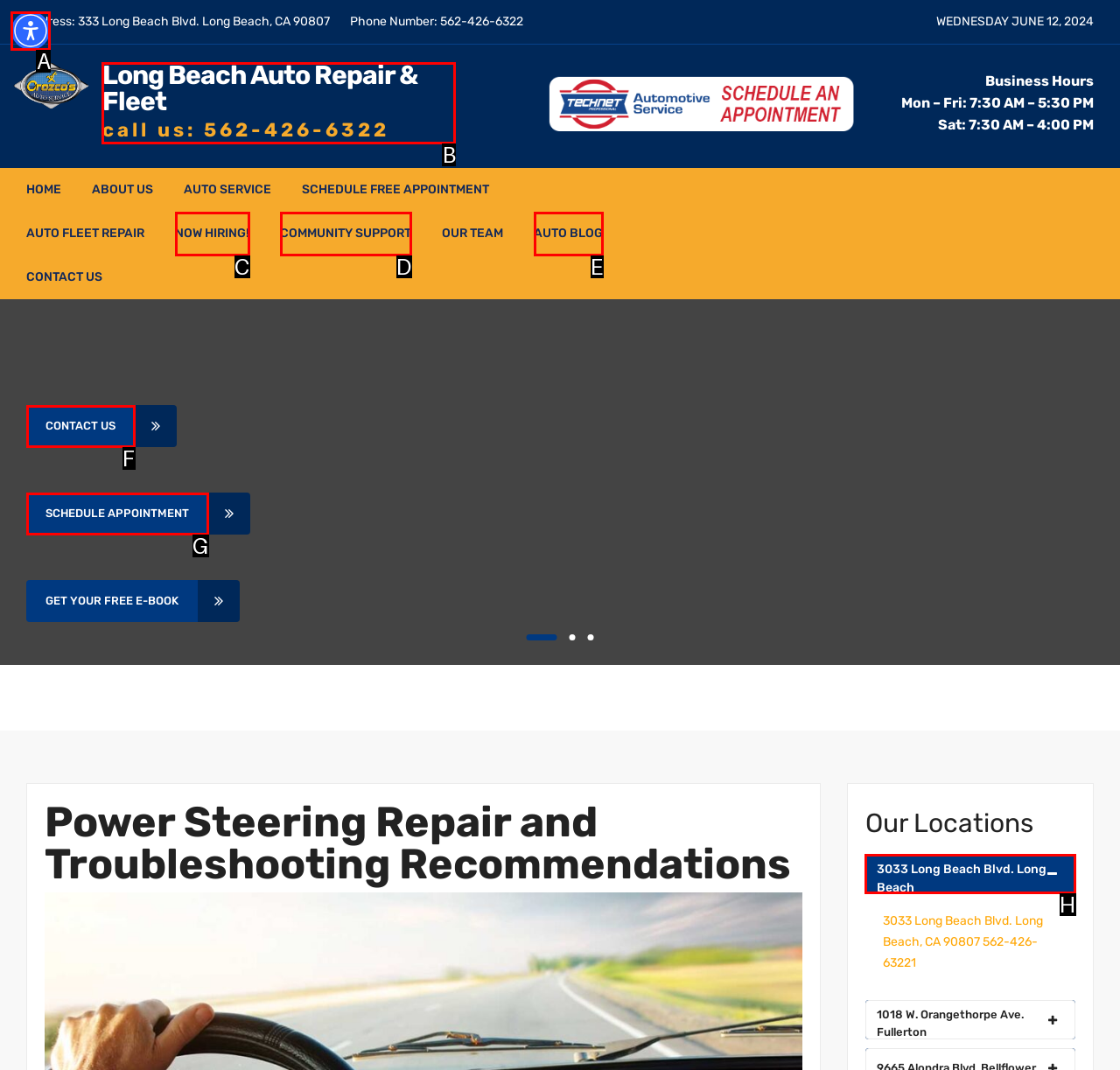Which UI element's letter should be clicked to achieve the task: Click the Accessibility Menu button
Provide the letter of the correct choice directly.

A